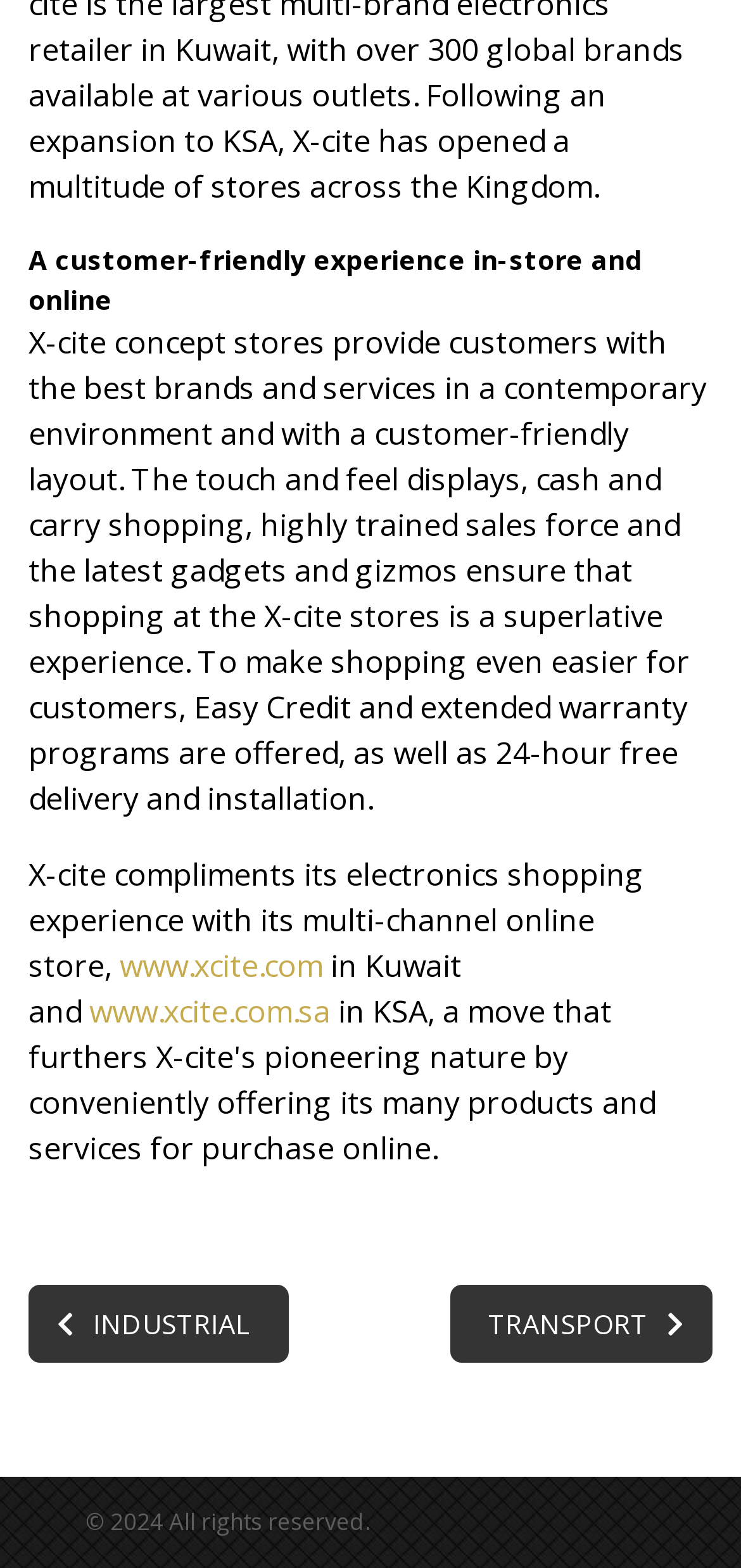What is the purpose of X-cite concept stores?
Please look at the screenshot and answer using one word or phrase.

Customer-friendly experience